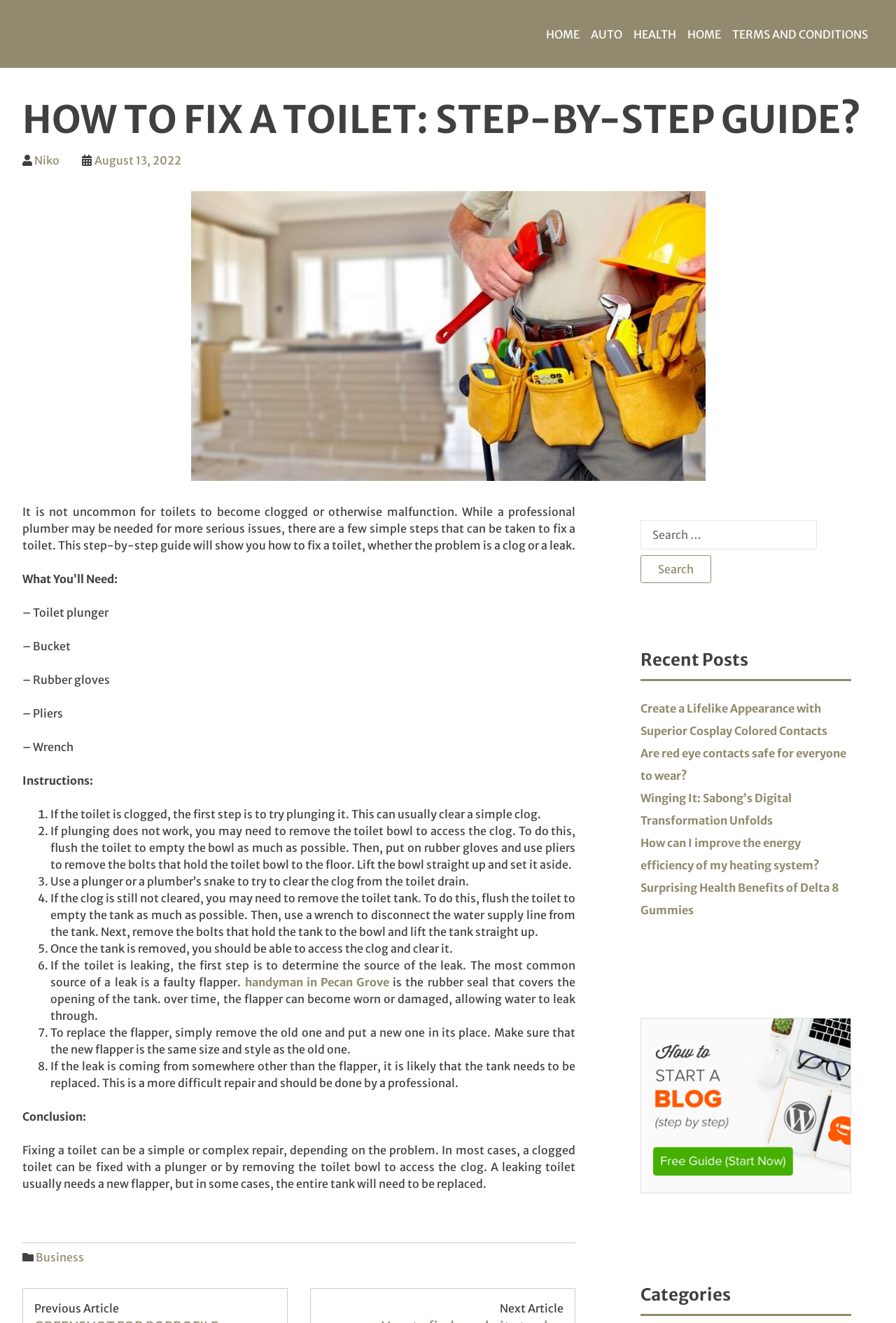Determine the bounding box coordinates of the area to click in order to meet this instruction: "Search for something".

[0.715, 0.393, 0.95, 0.441]